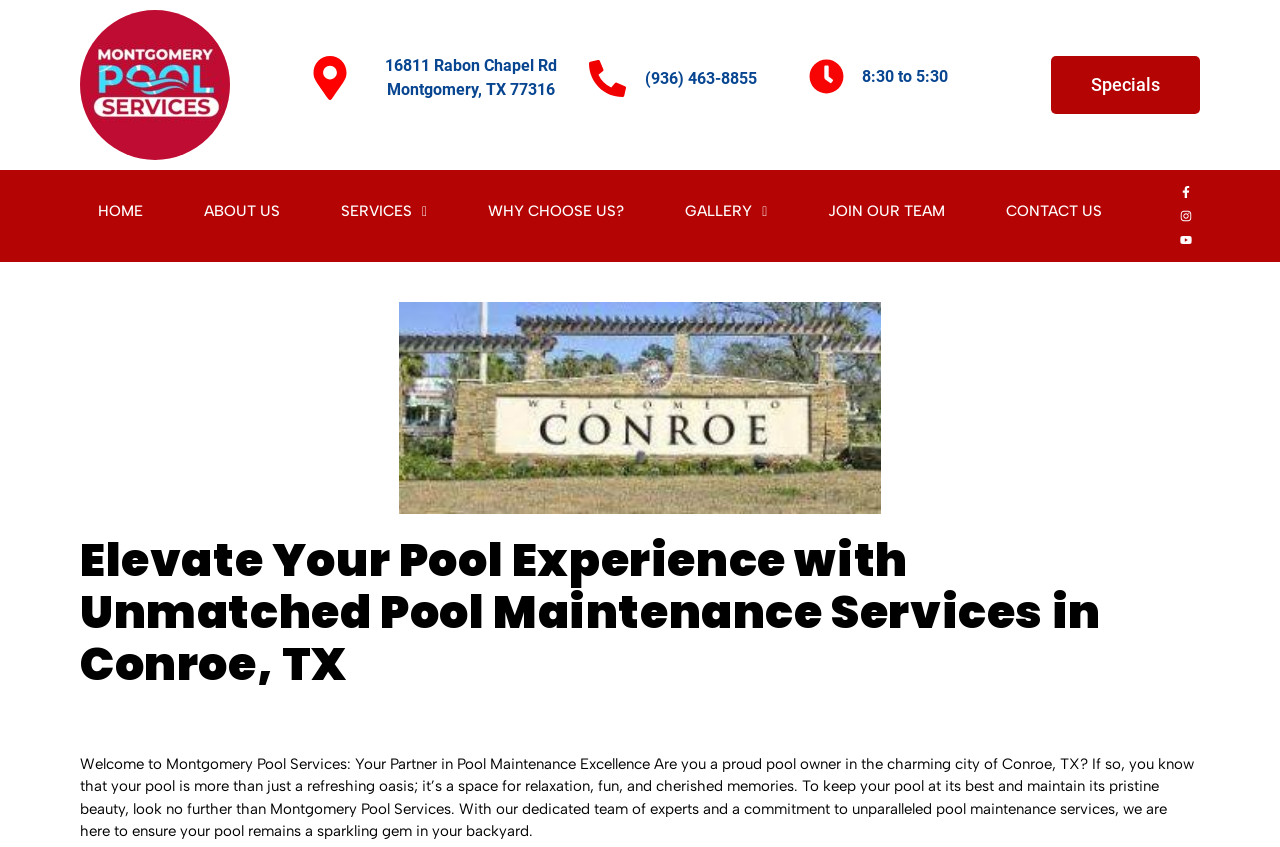Identify the coordinates of the bounding box for the element that must be clicked to accomplish the instruction: "Visit the Facebook page of Montgomery Pool Services".

[0.917, 0.213, 0.936, 0.241]